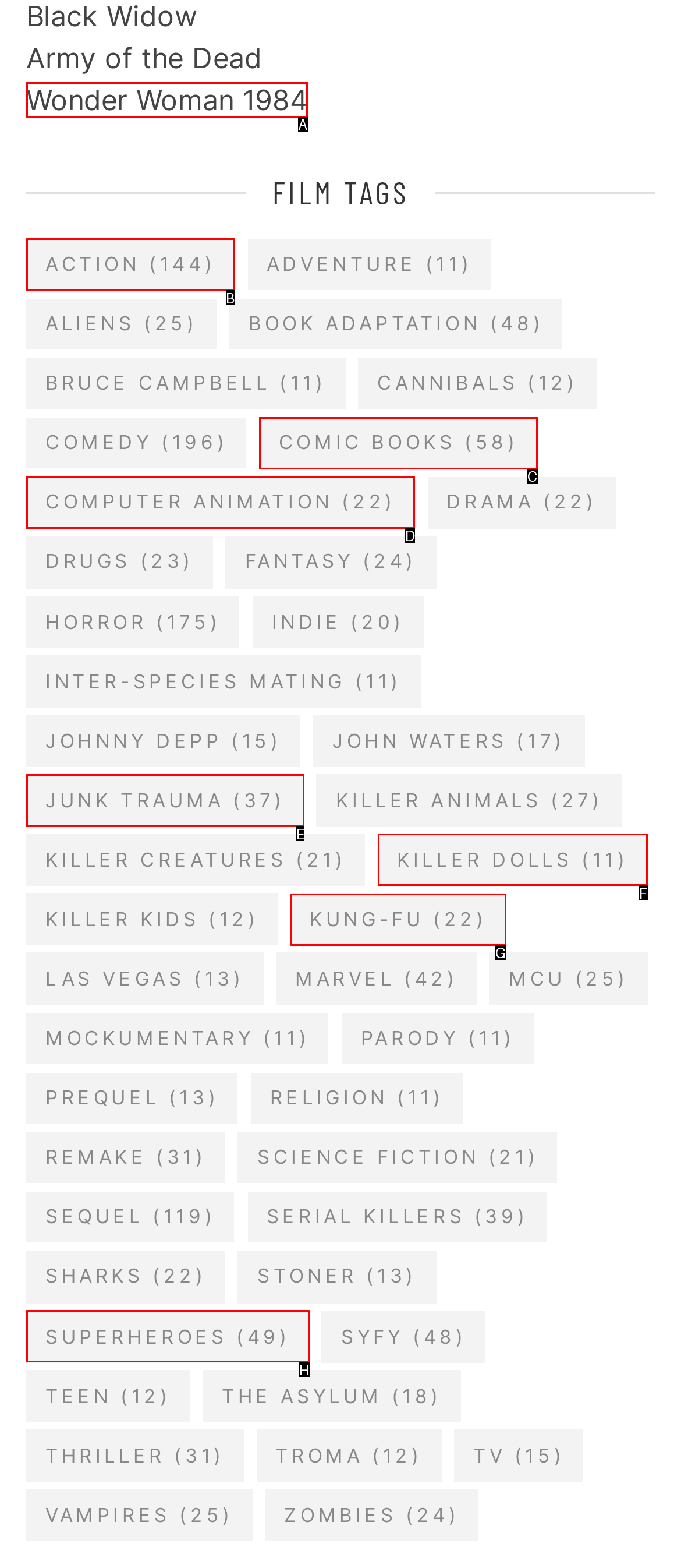Choose the HTML element that should be clicked to achieve this task: Select the 'Kung-Fu (22 items)' option
Respond with the letter of the correct choice.

G